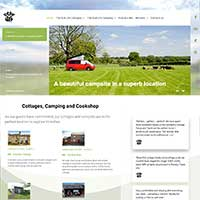Create an elaborate description of the image, covering every aspect.

This image showcases a vibrant and welcoming web page for "The Cud Life," highlighting its offerings of cottages, camping, and cookware. A picturesque campsite is depicted, featuring a green landscape with a visible camper van, which adds a sense of adventure and relaxation. The background suggests a serene outdoor setting, perfect for those looking to enjoy nature.

The page also emphasizes the tagline, “A beautiful campsite in a superb location,” suggesting a promise of quality and exceptional experiences. Elements of the site invite visitors to explore additional services and products, making it a comprehensive destination for leisure and recreation. The overall design reflects a charming blend of functionality and aesthetic appeal, aimed at engaging potential visitors.